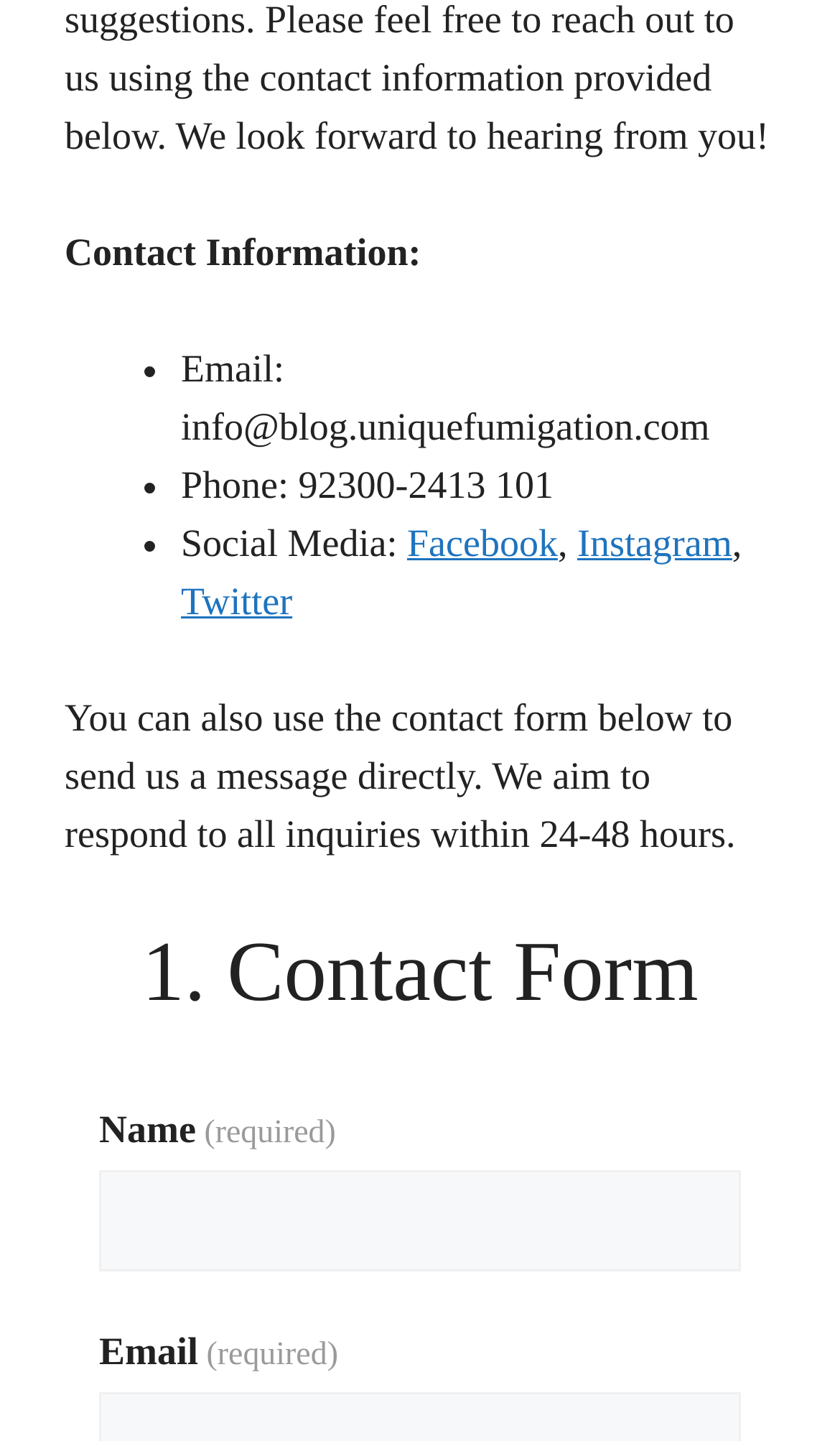What is the response time for inquiries?
Based on the image, please offer an in-depth response to the question.

According to the text, the response time for inquiries is 24-48 hours. This information is provided below the contact information section, stating that they aim to respond to all inquiries within this timeframe.